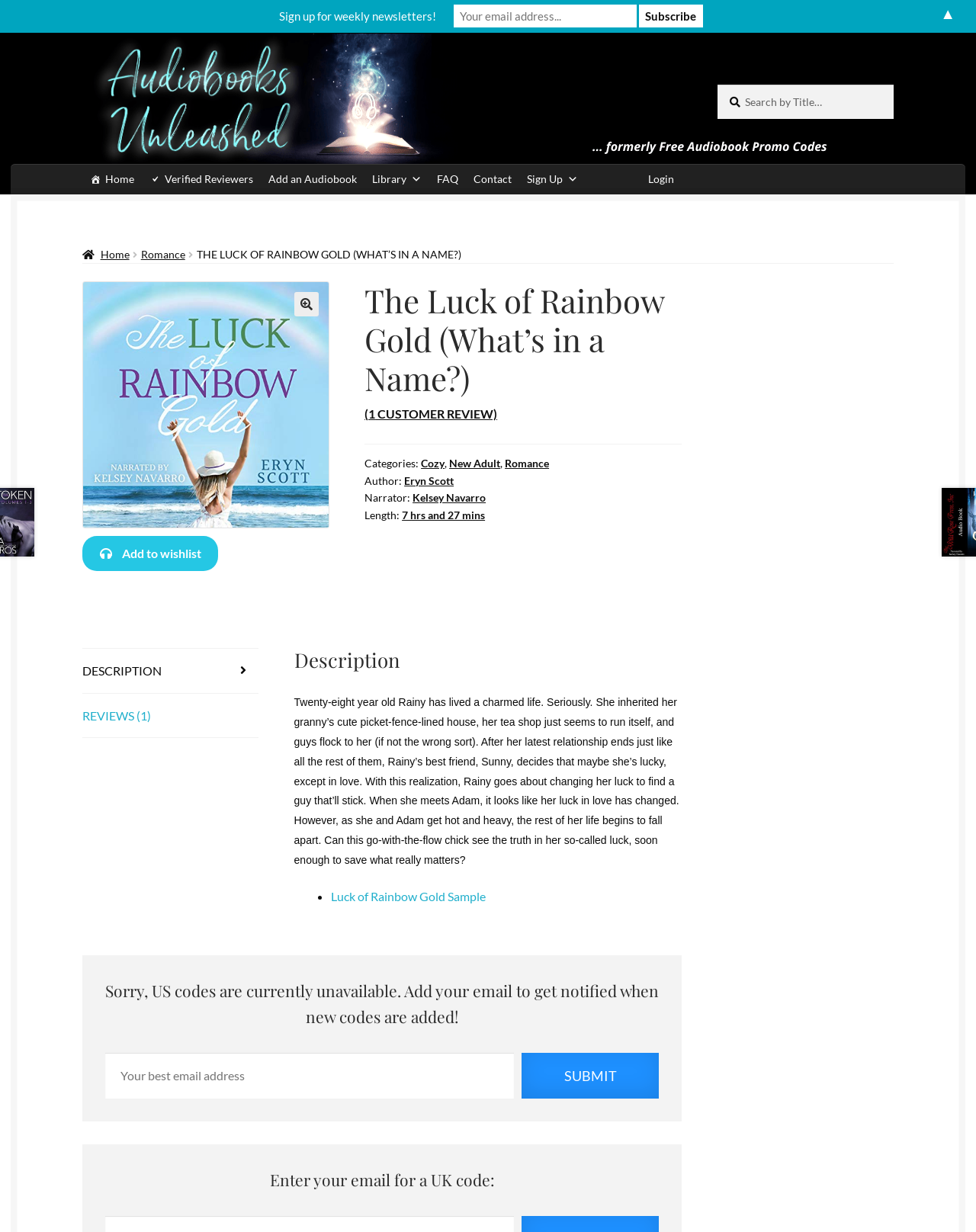Could you provide the bounding box coordinates for the portion of the screen to click to complete this instruction: "Search for audiobooks"?

[0.735, 0.069, 0.916, 0.096]